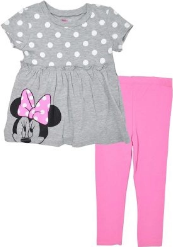Examine the image carefully and respond to the question with a detailed answer: 
What is the purpose of this outfit?

The caption states that this outfit is perfect for young girls, combining both style and comfort for a playful day out or casual wear, highlighting a blend of whimsy and practicality often favored in children's fashion.